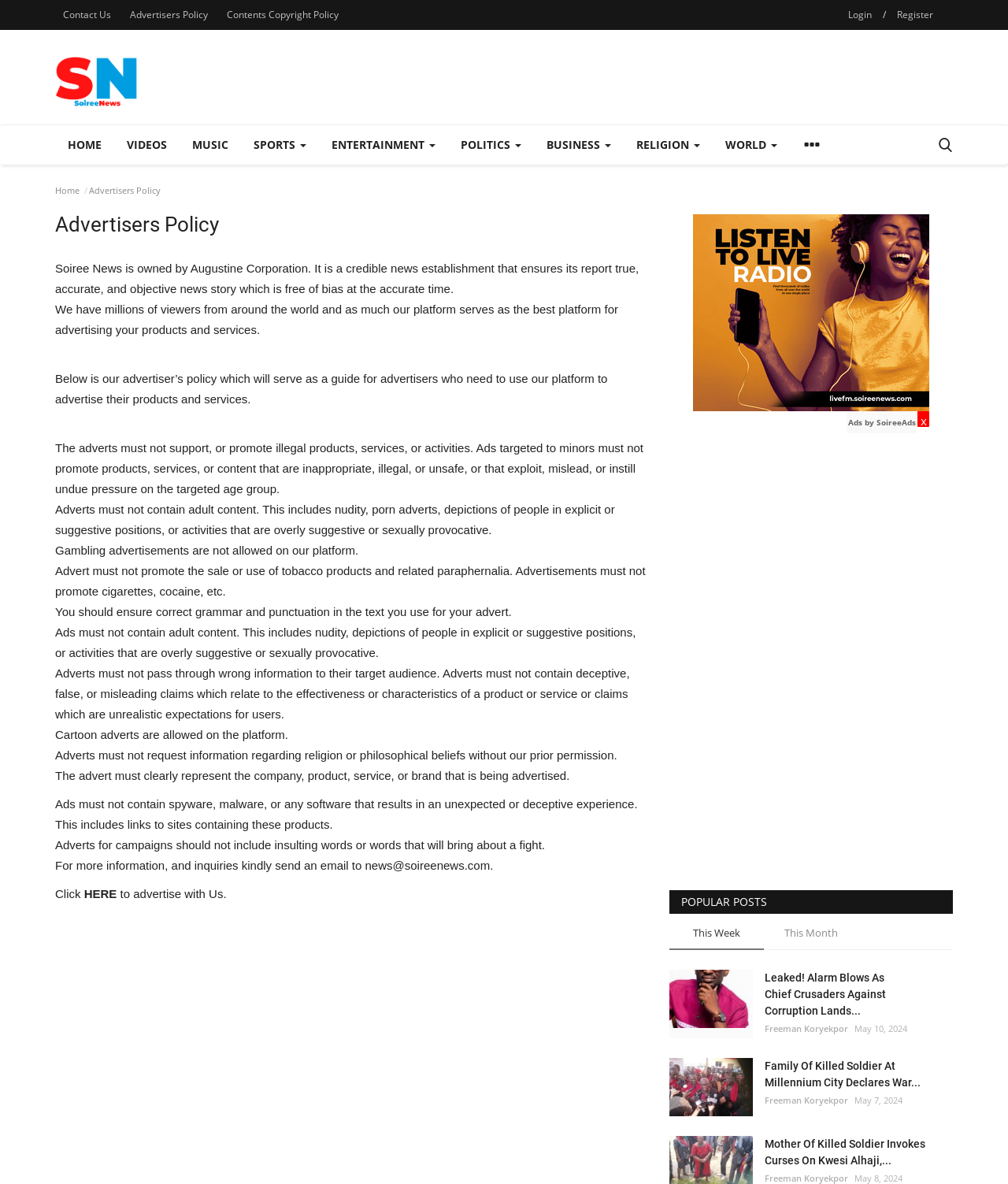Determine the bounding box coordinates (top-left x, top-left y, bottom-right x, bottom-right y) of the UI element described in the following text: Freeman Koryekpor

[0.759, 0.861, 0.841, 0.877]